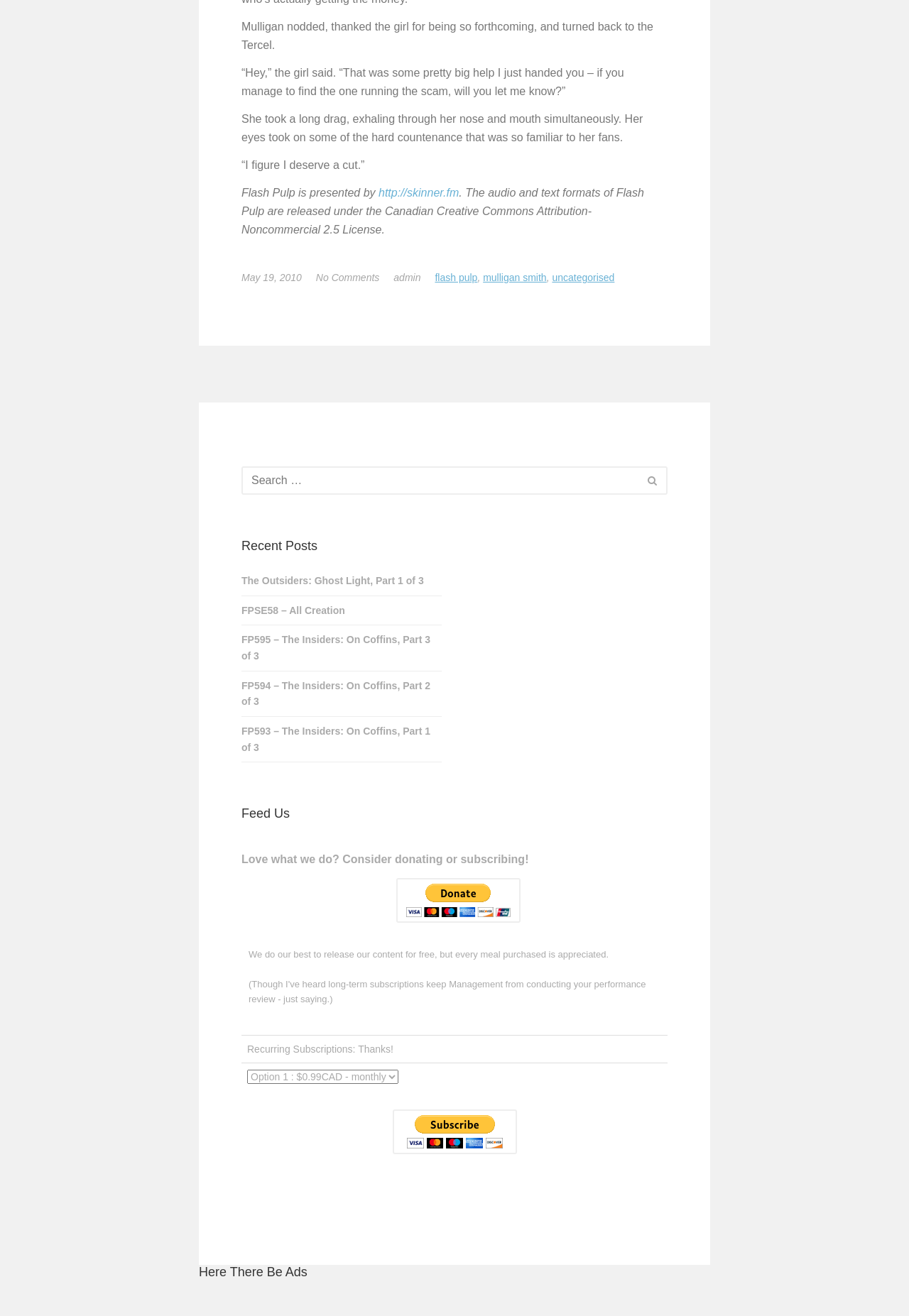What is the category of the post 'The Outsiders: Ghost Light, Part 1 of 3'?
Based on the visual, give a brief answer using one word or a short phrase.

Uncategorised